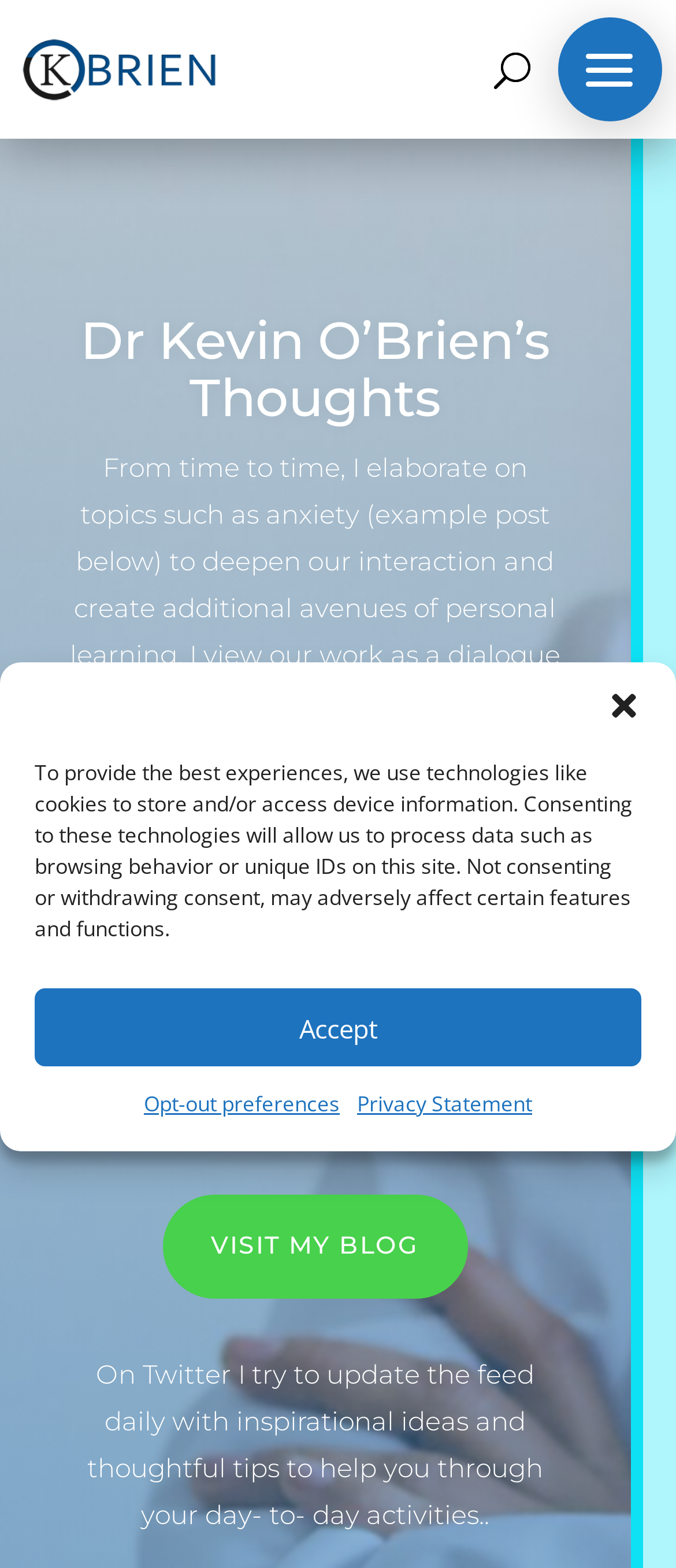Please provide the bounding box coordinates for the element that needs to be clicked to perform the following instruction: "View Kevin O'Brien's Twitter feed". The coordinates should be given as four float numbers between 0 and 1, i.e., [left, top, right, bottom].

[0.129, 0.866, 0.803, 0.977]